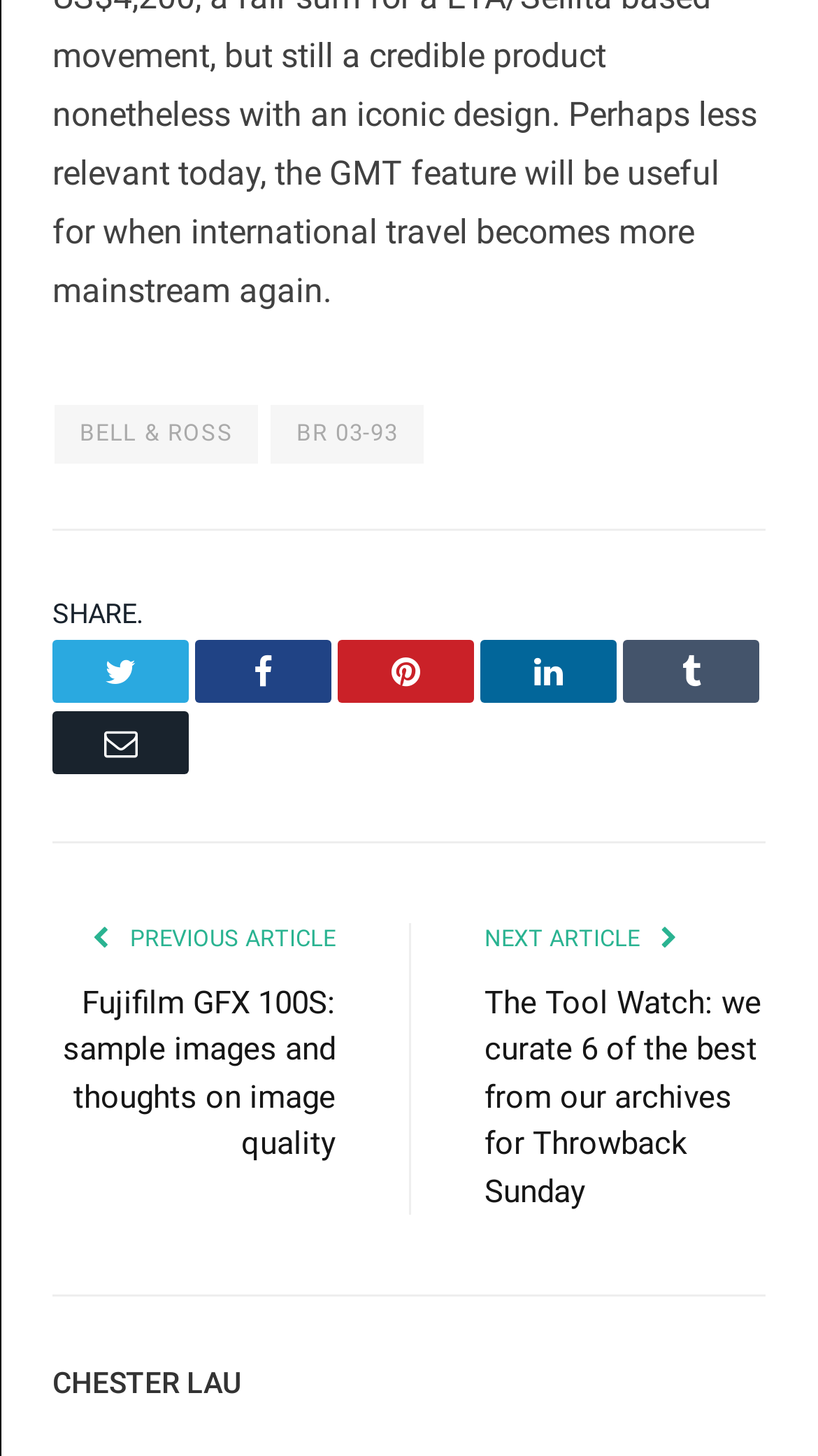Provide the bounding box coordinates of the HTML element described as: "Tumblr". The bounding box coordinates should be four float numbers between 0 and 1, i.e., [left, top, right, bottom].

[0.762, 0.44, 0.928, 0.483]